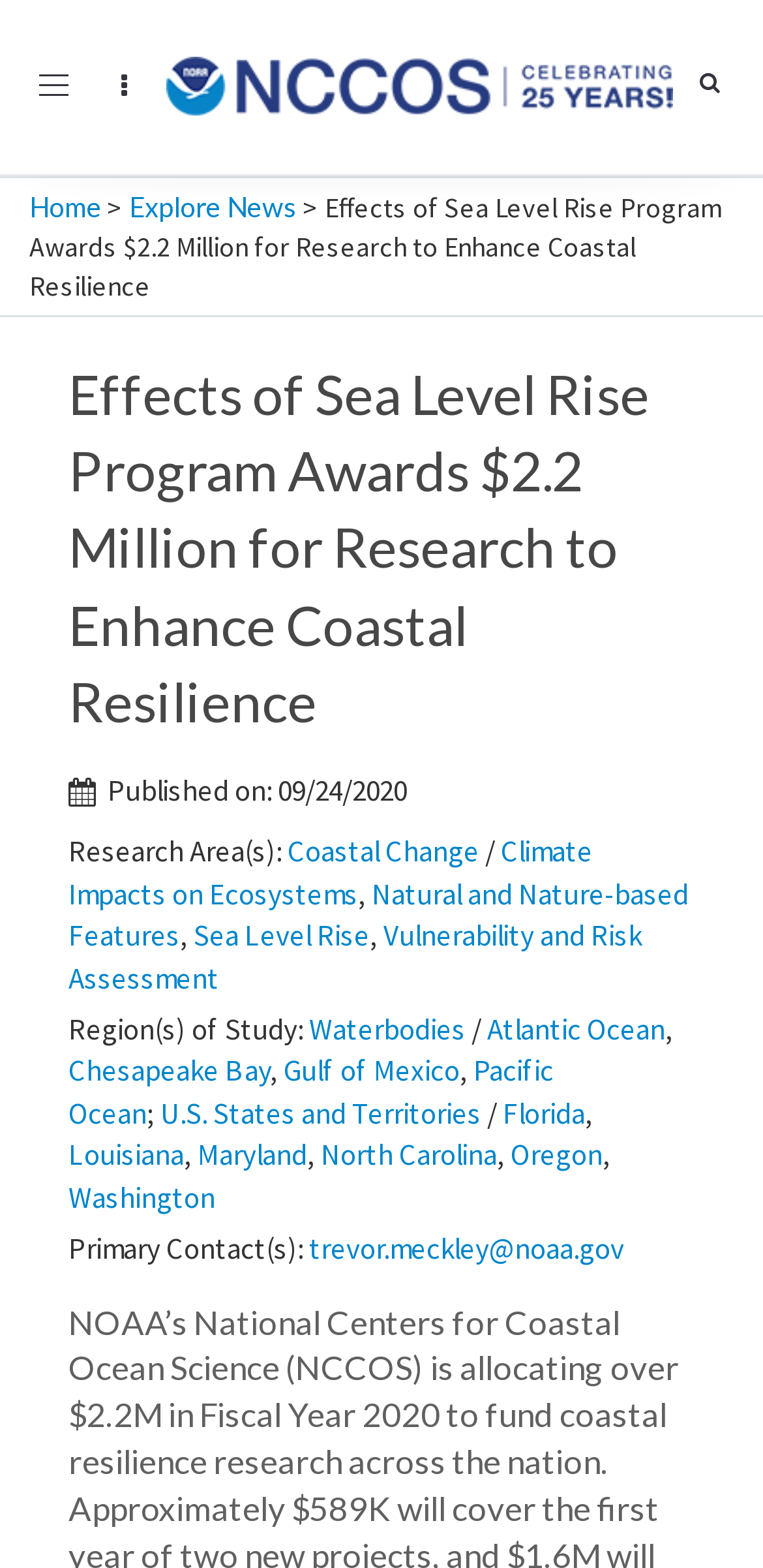Analyze the image and deliver a detailed answer to the question: Who is the primary contact for the research?

I found the answer by looking at the link under the 'Primary Contact(s):' label, which mentions the email address of the primary contact.